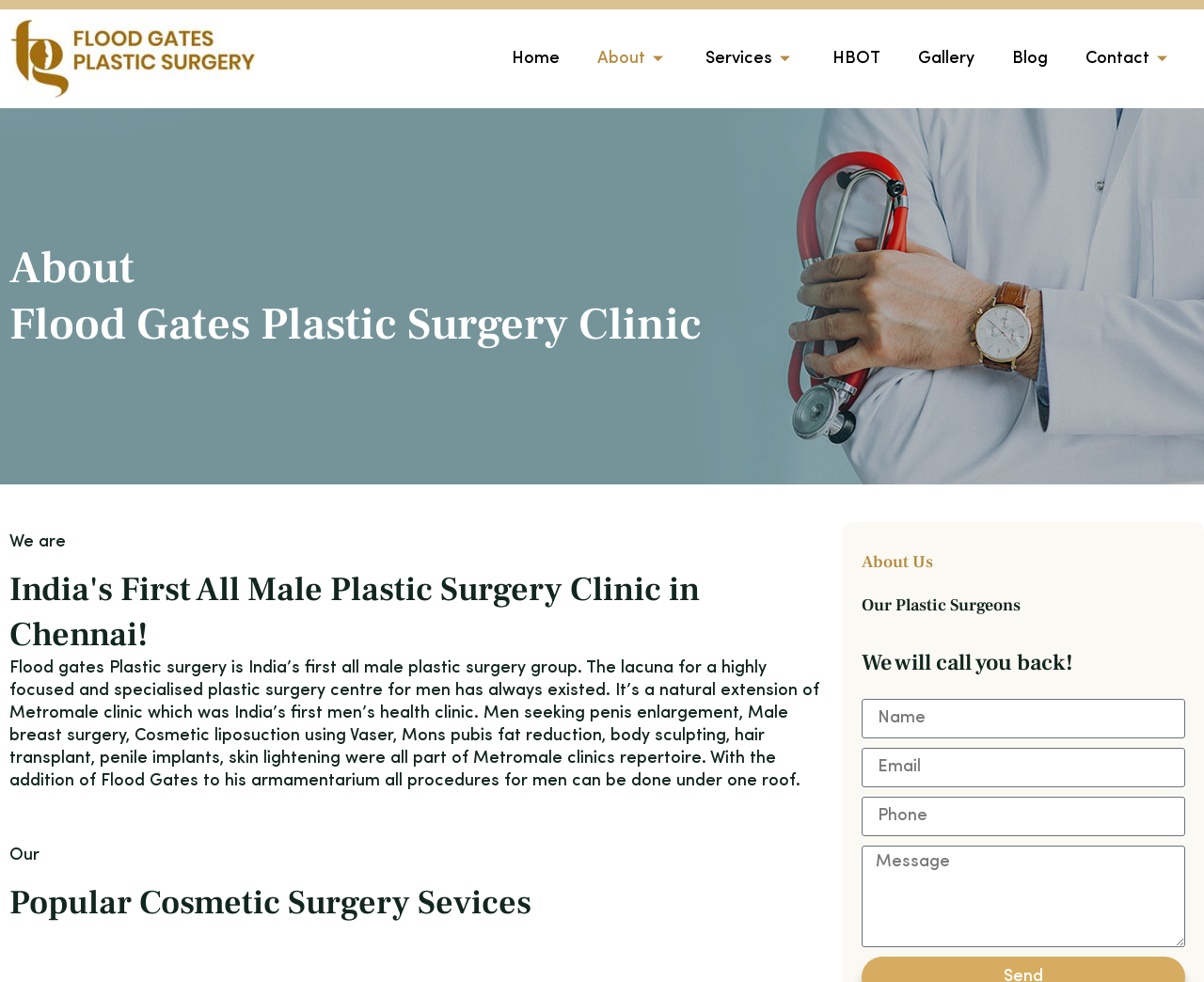What is the main focus of the clinic?
Give a thorough and detailed response to the question.

I inferred this by reading the text on the webpage, which mentions that the clinic is India's first all-male plastic surgery group and that it offers various services related to men's health, such as penis enlargement and male breast surgery.